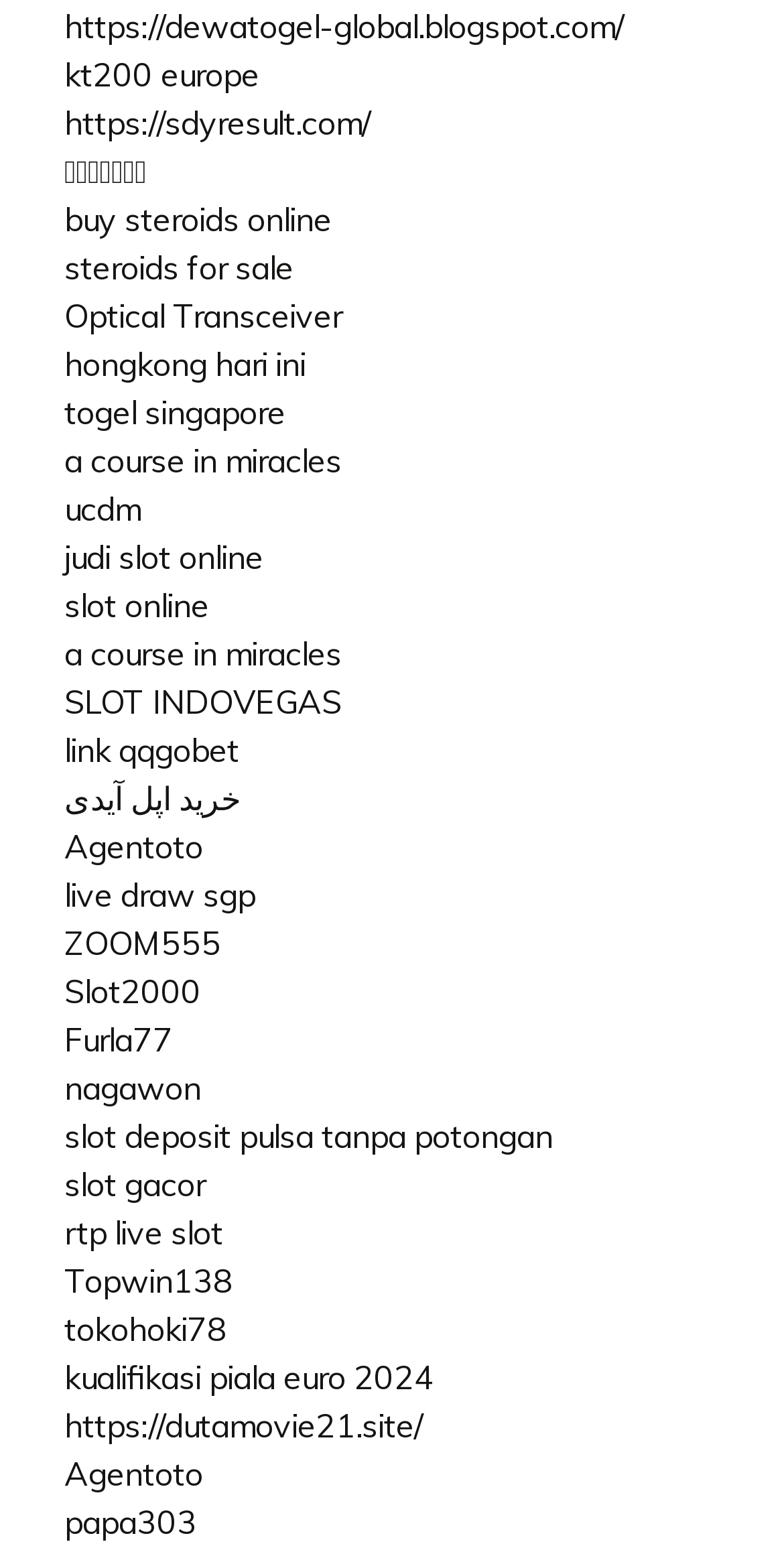What is the topic of the link '카지노커뮤니티'?
Answer with a single word or short phrase according to what you see in the image.

Casino community